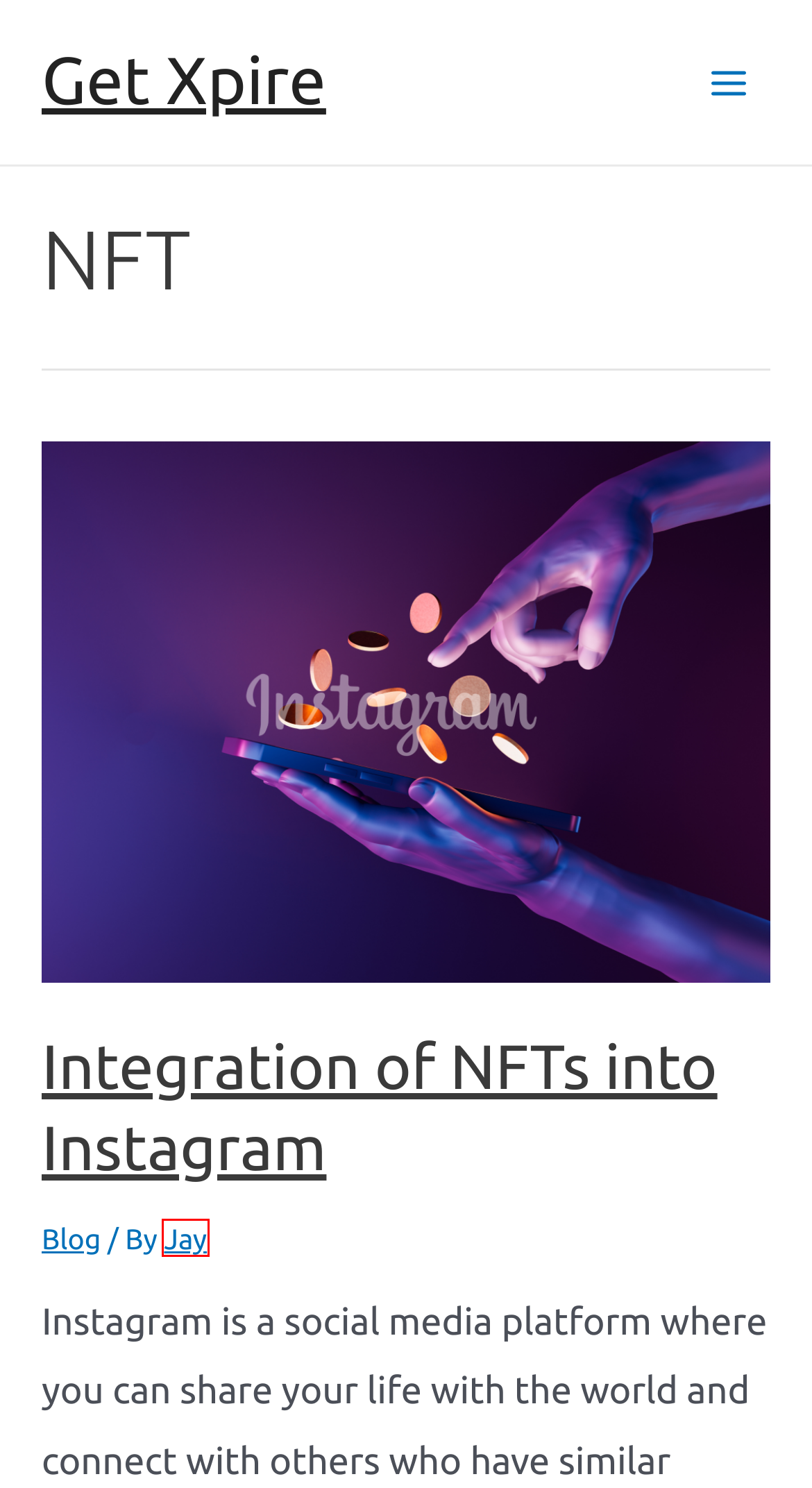Review the screenshot of a webpage that includes a red bounding box. Choose the most suitable webpage description that matches the new webpage after clicking the element within the red bounding box. Here are the candidates:
A. April 2023 – Get Xpire
B. Jay – Get Xpire
C. Blog – Get Xpire
D. Privacy – Get Xpire
E. October 2023 – Get Xpire
F. October 2022 – Get Xpire
G. Integration of NFTs into Instagram – Get Xpire
H. Get Xpire – Xpire

B